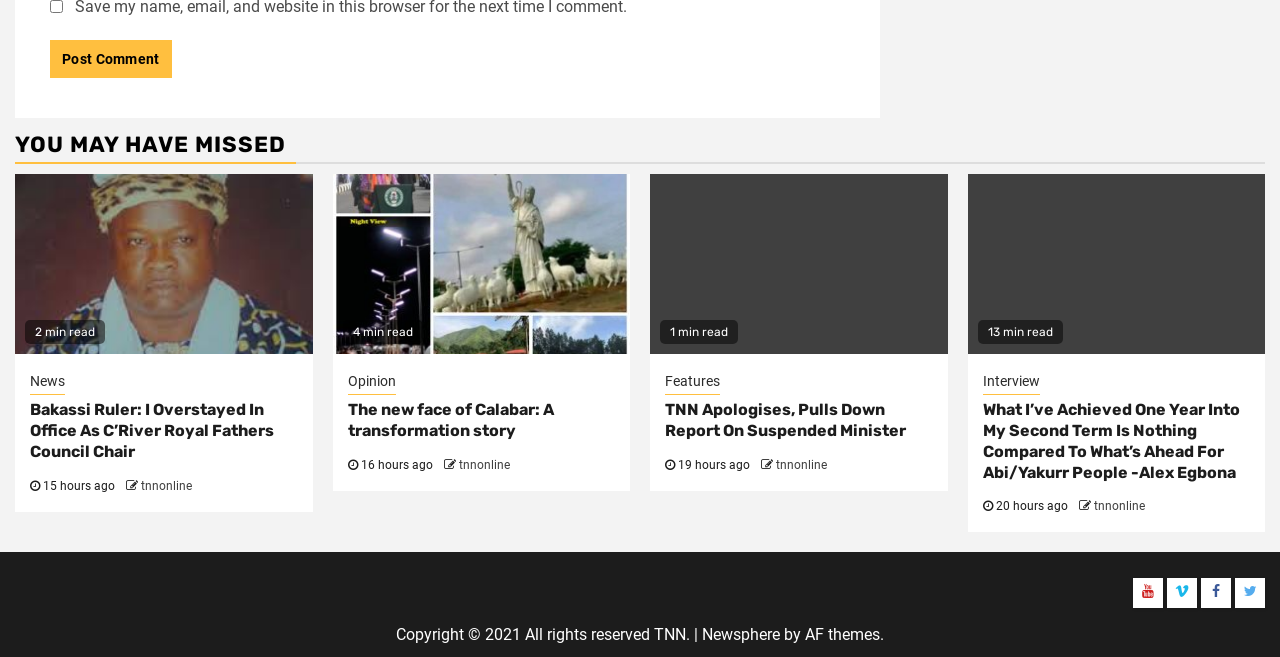Identify the bounding box coordinates for the element you need to click to achieve the following task: "Go to the 'Opinion' page". Provide the bounding box coordinates as four float numbers between 0 and 1, in the form [left, top, right, bottom].

[0.271, 0.565, 0.309, 0.602]